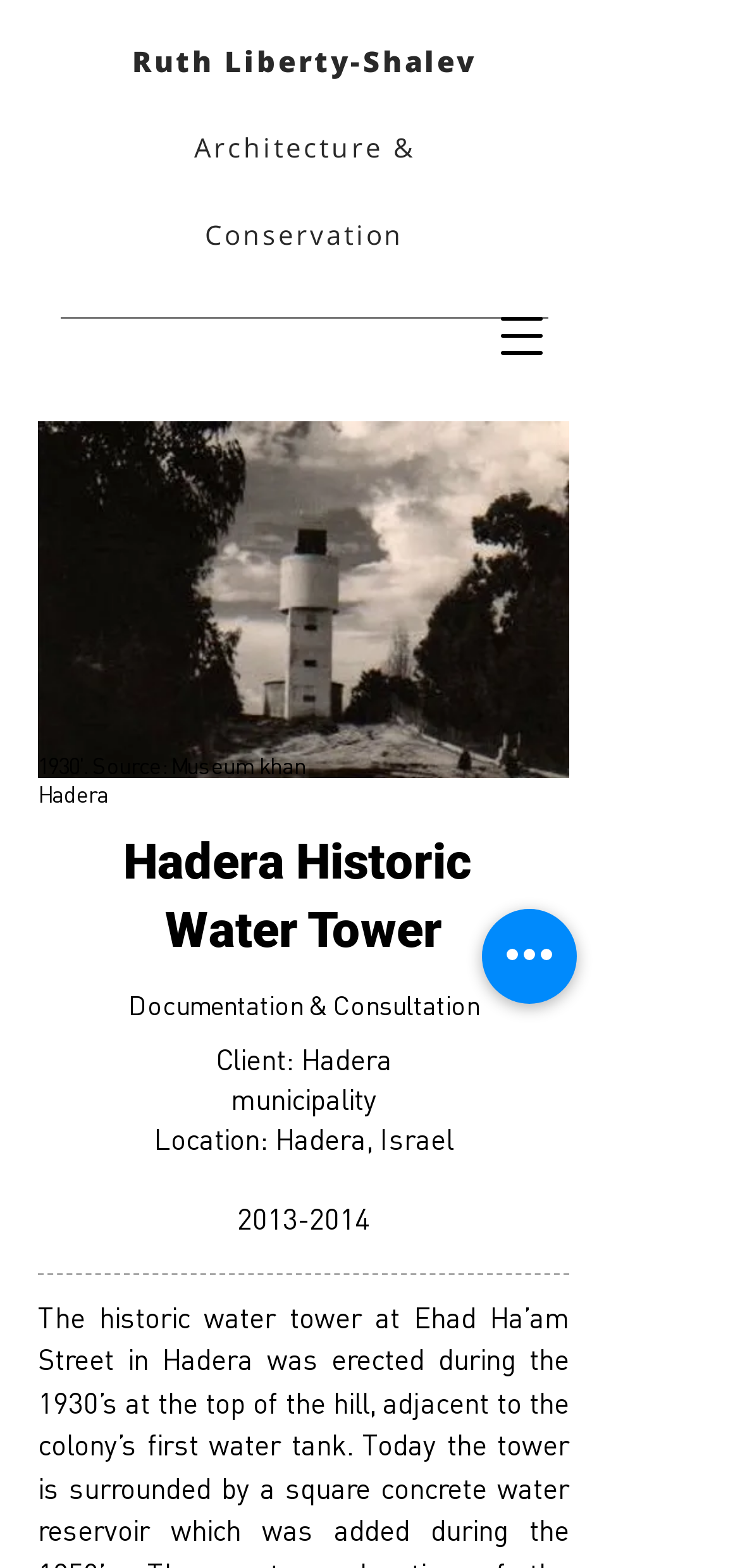Look at the image and write a detailed answer to the question: 
What is the year of the project?

The year of the project can be found in the link element with the text '2013-2014'.